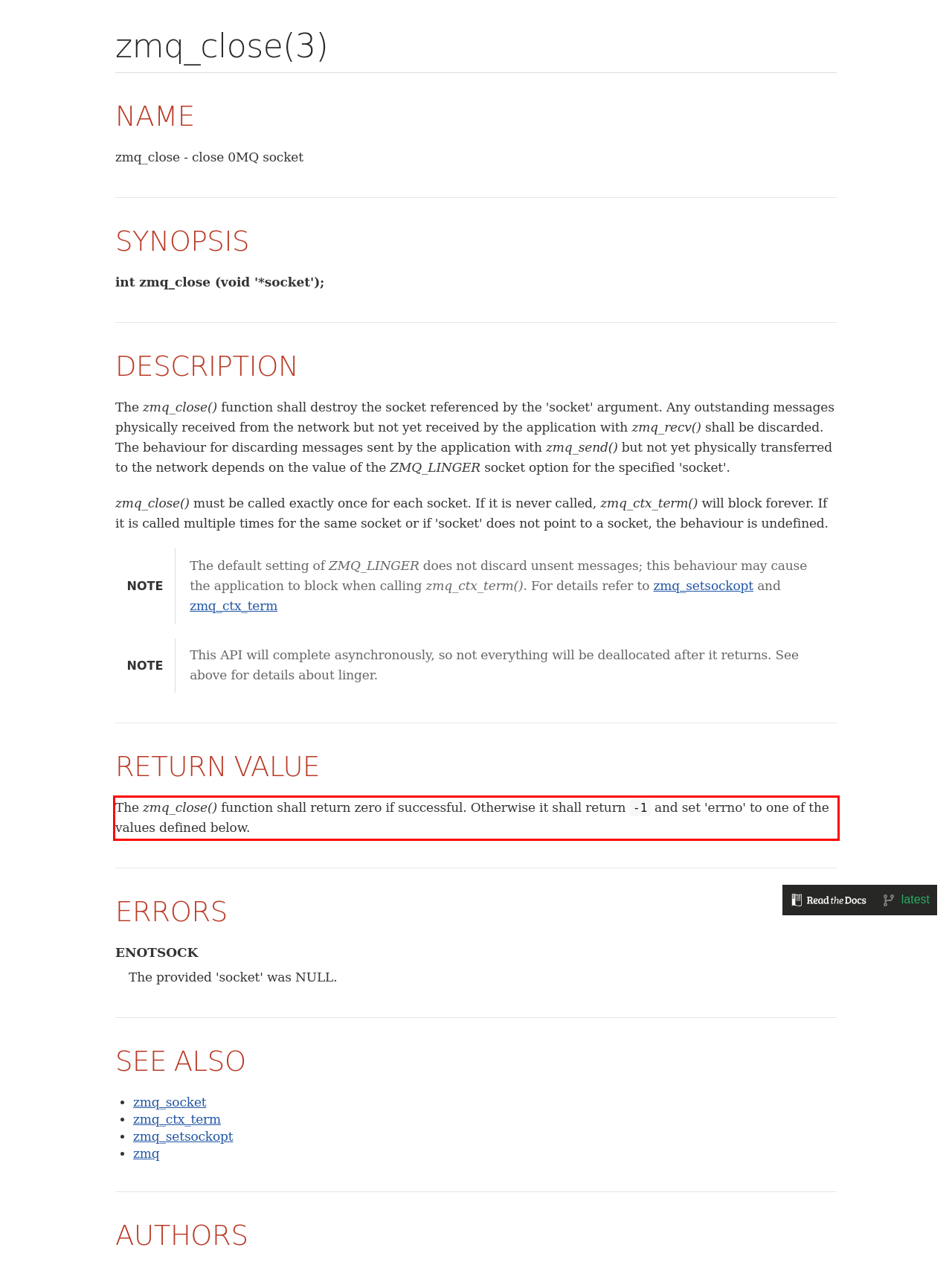Given the screenshot of a webpage, identify the red rectangle bounding box and recognize the text content inside it, generating the extracted text.

The zmq_close() function shall return zero if successful. Otherwise it shall return -1 and set 'errno' to one of the values defined below.